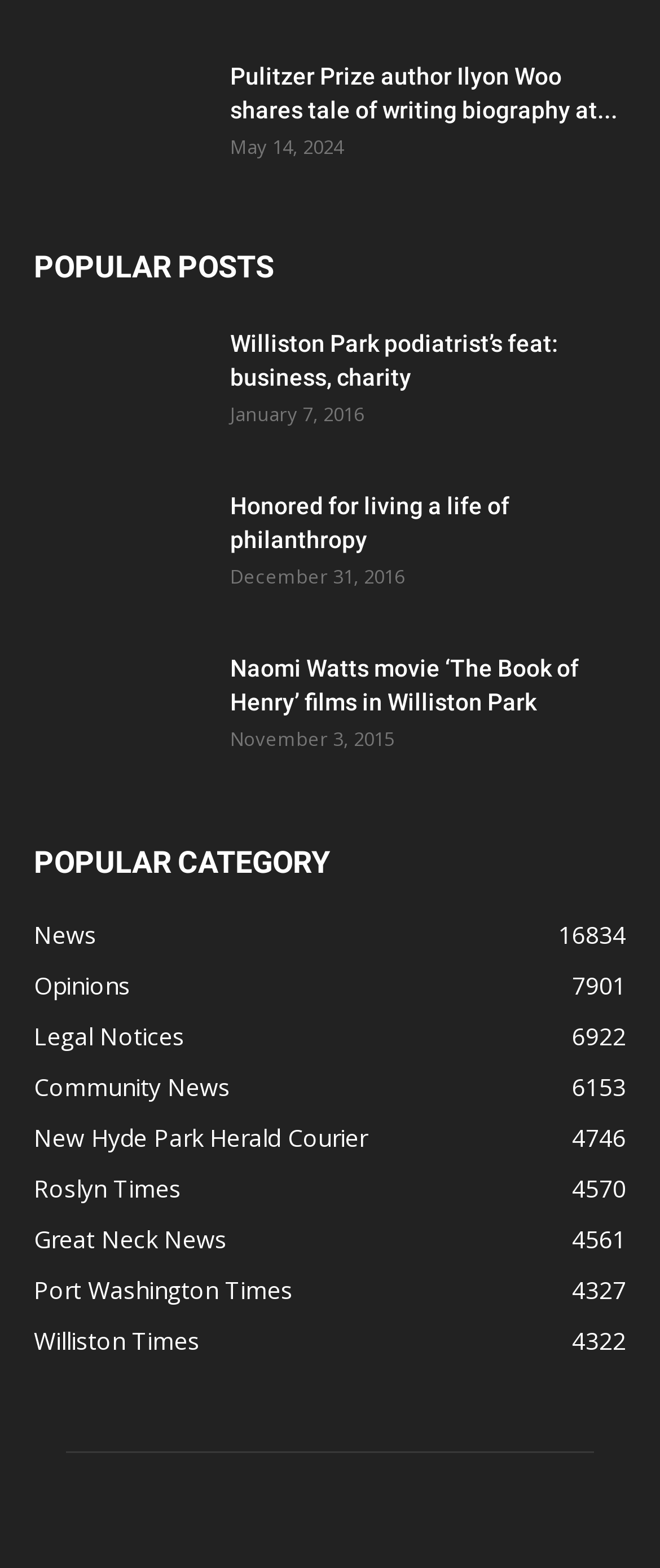Consider the image and give a detailed and elaborate answer to the question: 
What is the name of the category with the most articles?

I looked at the links under the 'POPULAR CATEGORY' heading and found the category with the highest number, which is 'News' with 16834 articles.